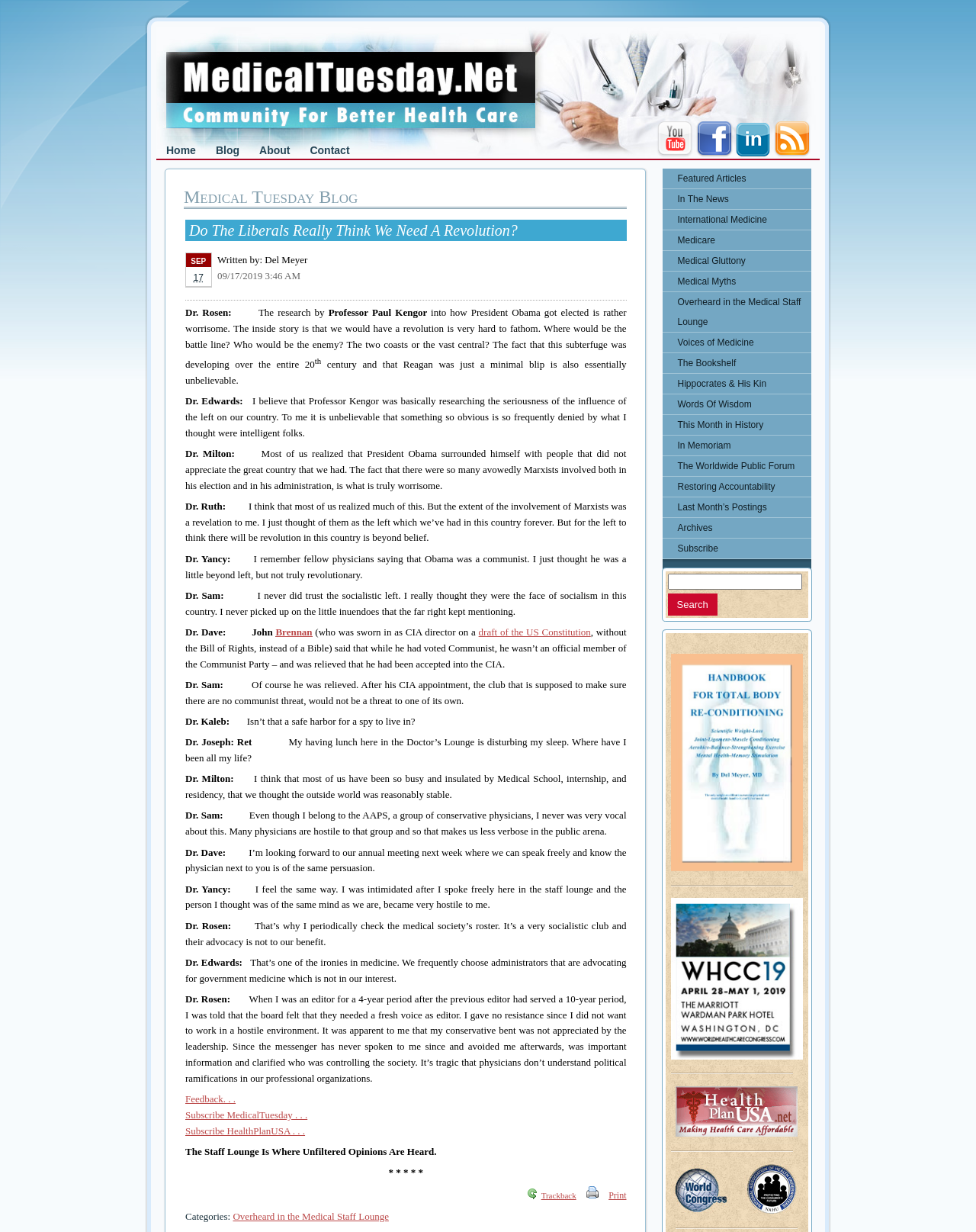How many links are in the top navigation bar?
Please provide a comprehensive answer to the question based on the webpage screenshot.

I counted the links in the top navigation bar, which are 'Home', 'Blog', 'About', and 'Contact', so there are 4 links in total.